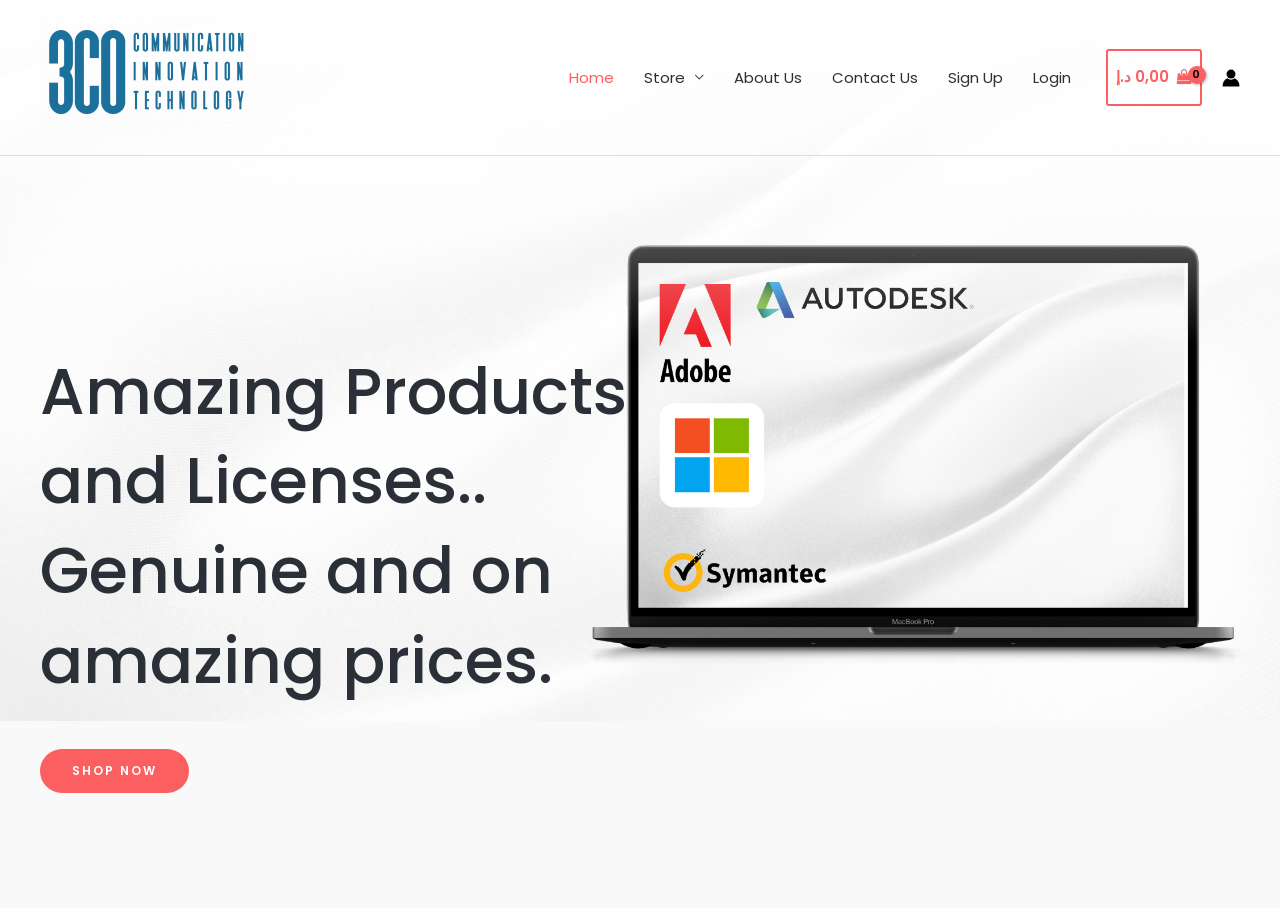Determine the bounding box coordinates of the clickable element necessary to fulfill the instruction: "login". Provide the coordinates as four float numbers within the 0 to 1 range, i.e., [left, top, right, bottom].

[0.795, 0.047, 0.848, 0.124]